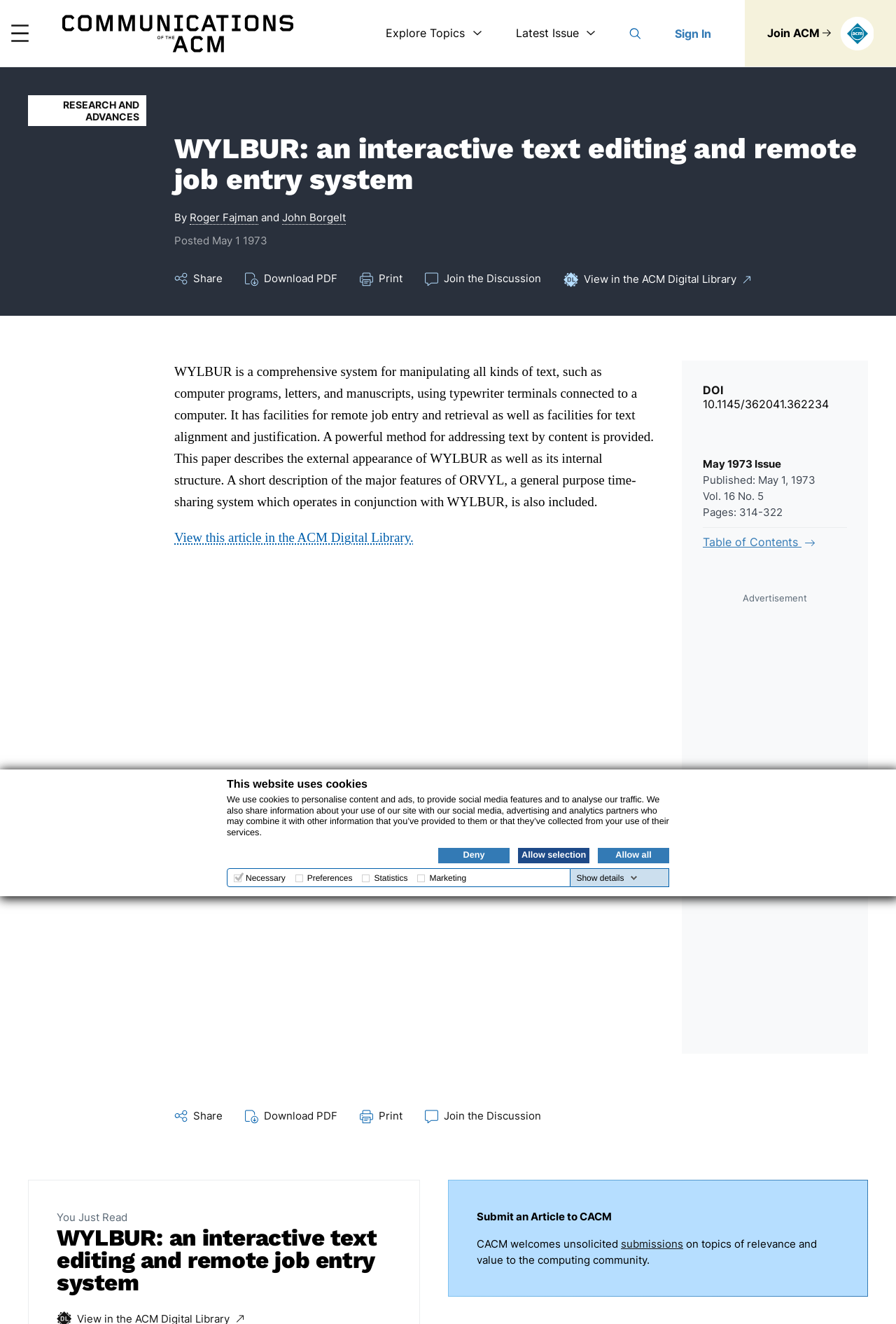Identify the bounding box coordinates of the element to click to follow this instruction: 'Sign in'. Ensure the coordinates are four float values between 0 and 1, provided as [left, top, right, bottom].

[0.753, 0.02, 0.794, 0.03]